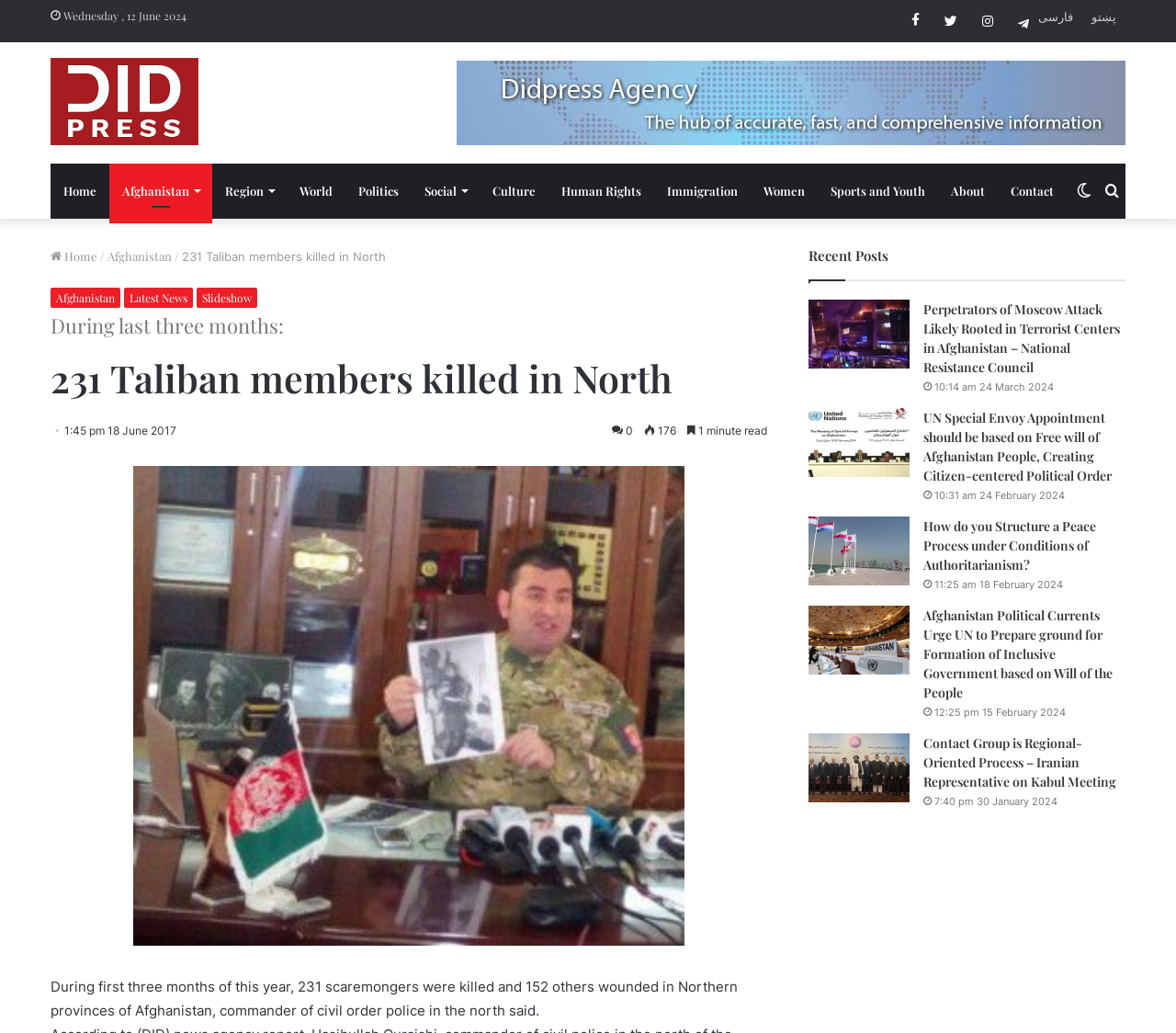How many Taliban members were killed in North?
Using the image provided, answer with just one word or phrase.

231